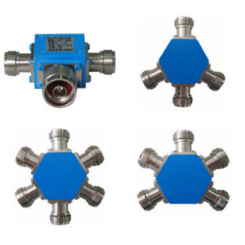What is the primary function of the RF power divider?
Could you answer the question in a detailed manner, providing as much information as possible?

The caption explains that the RF power divider is designed for 'seamless signal distribution and dual functionality', implying that its primary function is to distribute signals.